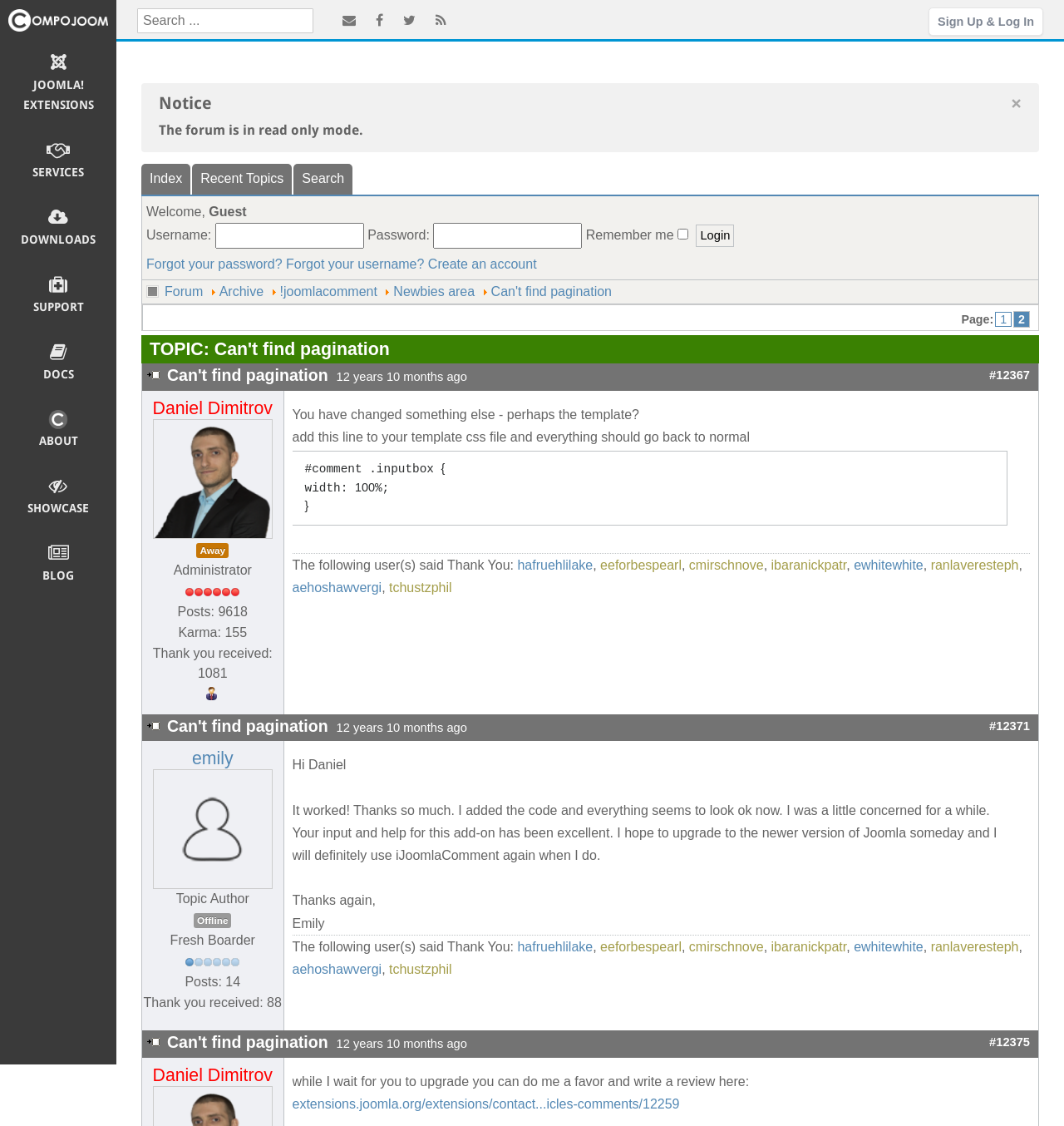Highlight the bounding box coordinates of the region I should click on to meet the following instruction: "Search for something".

[0.129, 0.007, 0.295, 0.03]